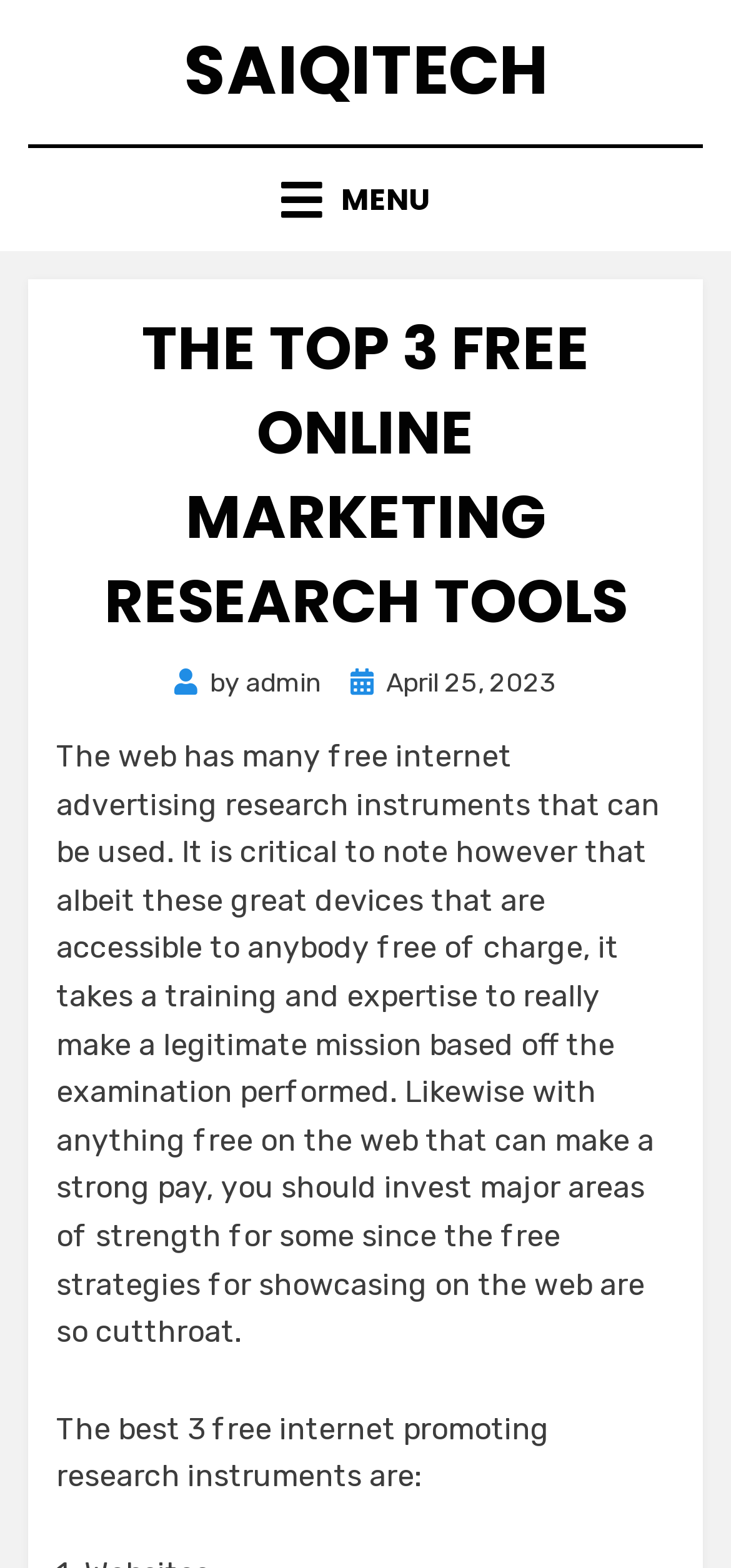Provide an in-depth caption for the webpage.

The webpage is about the top 3 free online marketing research tools. At the top left, there is a link to "SAIQITECH" and a menu icon on the top right. Below the menu icon, there is a header section that spans almost the entire width of the page. Within the header, there is a heading that reads "THE TOP 3 FREE ONLINE MARKETING RESEARCH TOOLS" in a prominent position. 

To the right of the heading, there is a byline that reads "by admin" and a posting date of "April 25, 2023". Below the header section, there is a block of text that discusses the importance of using free online marketing research tools effectively. The text also mentions that it takes training and expertise to make a legitimate mission based on the examination performed.

Further down, there is another block of text that introduces the top 3 free internet promoting research instruments.